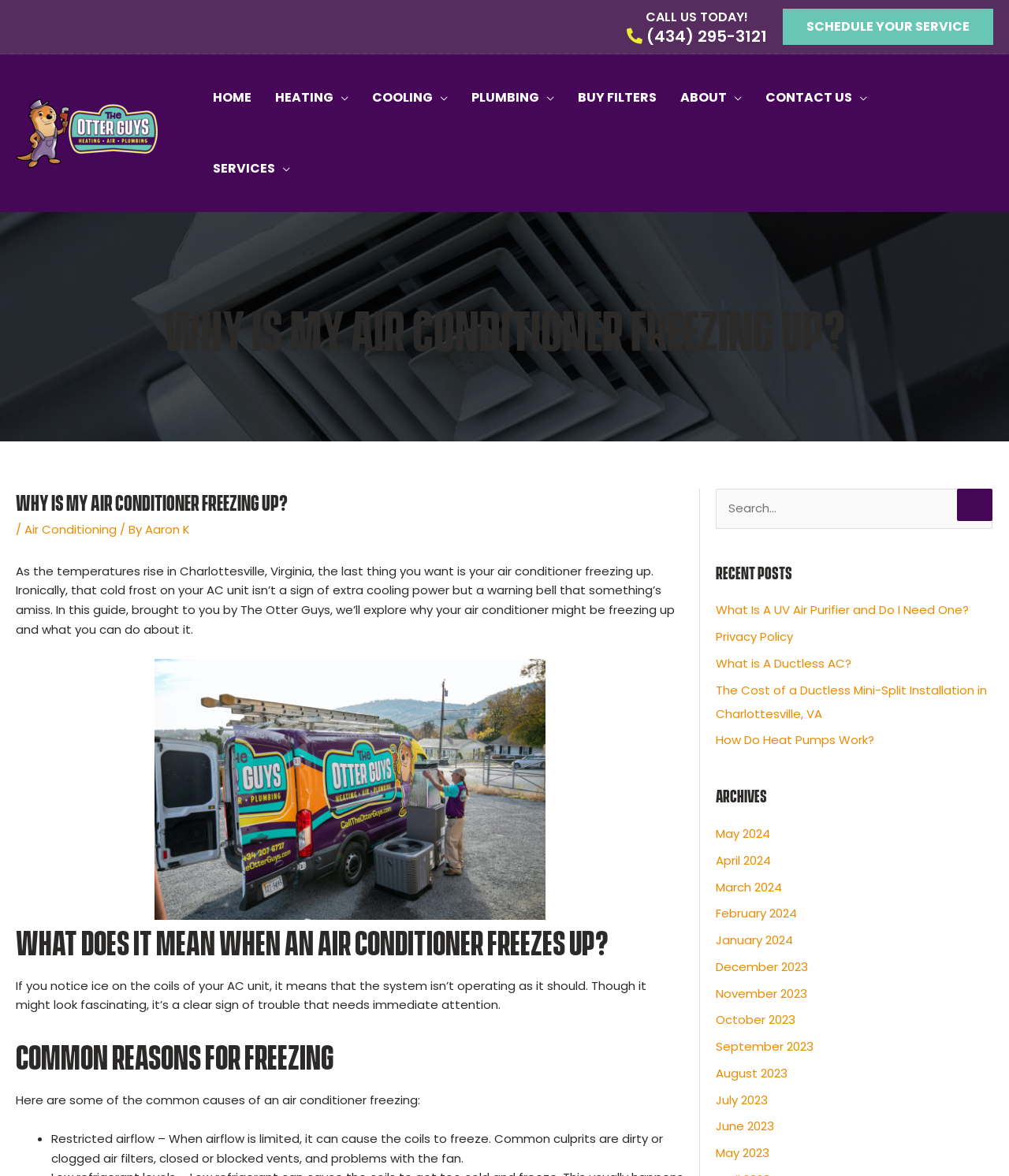Can you specify the bounding box coordinates of the area that needs to be clicked to fulfill the following instruction: "Read the 'Why Is My Air Conditioner Freezing Up?' article"?

[0.016, 0.247, 0.984, 0.308]